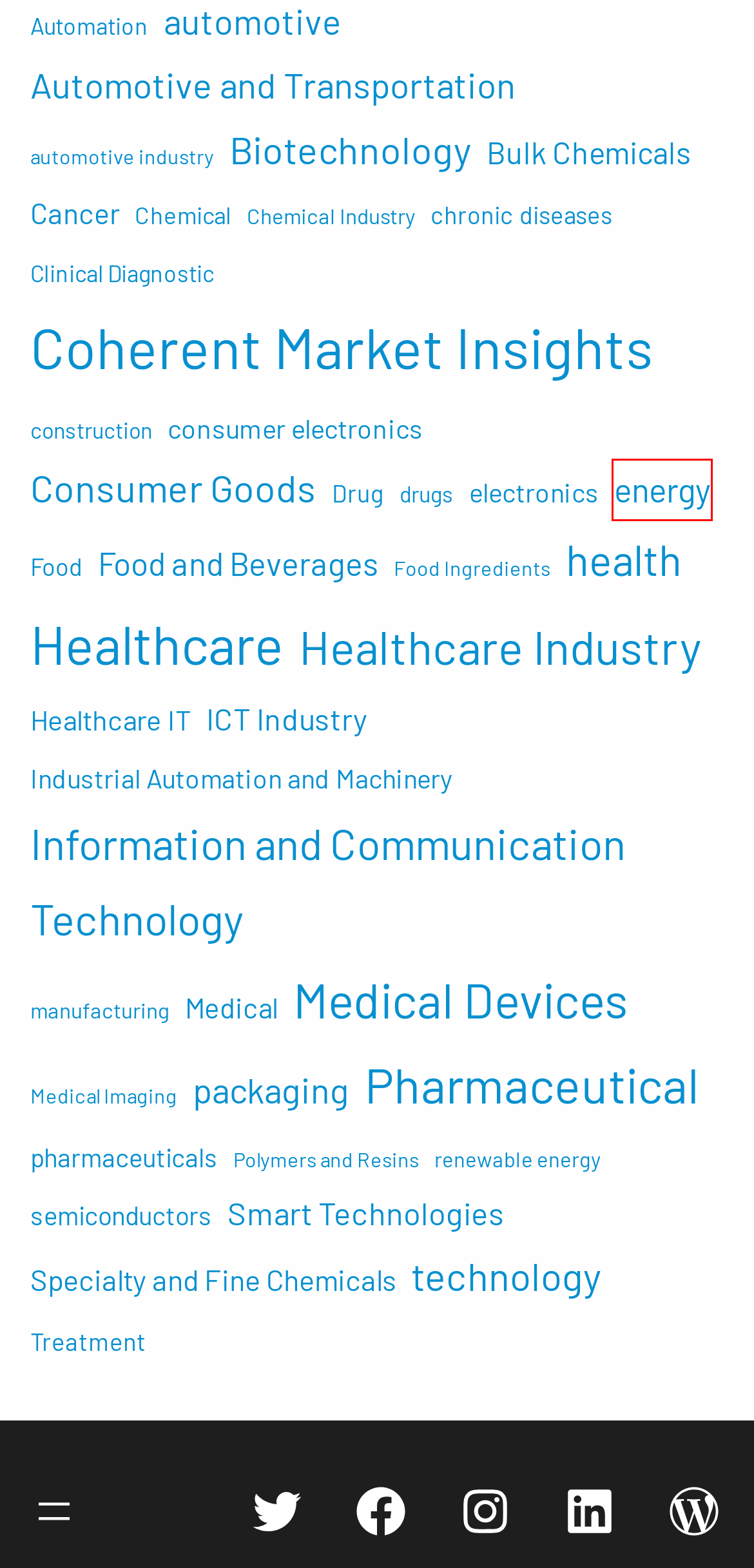View the screenshot of the webpage containing a red bounding box around a UI element. Select the most fitting webpage description for the new page shown after the element in the red bounding box is clicked. Here are the candidates:
A. health Archives - trendingwebwire
B. chronic diseases Archives - trendingwebwire
C. Healthcare IT Archives - trendingwebwire
D. semiconductors Archives - trendingwebwire
E. Cancer Archives - trendingwebwire
F. Medical Imaging Archives - trendingwebwire
G. Information and Communication Technology Archives - trendingwebwire
H. energy Archives - trendingwebwire

H